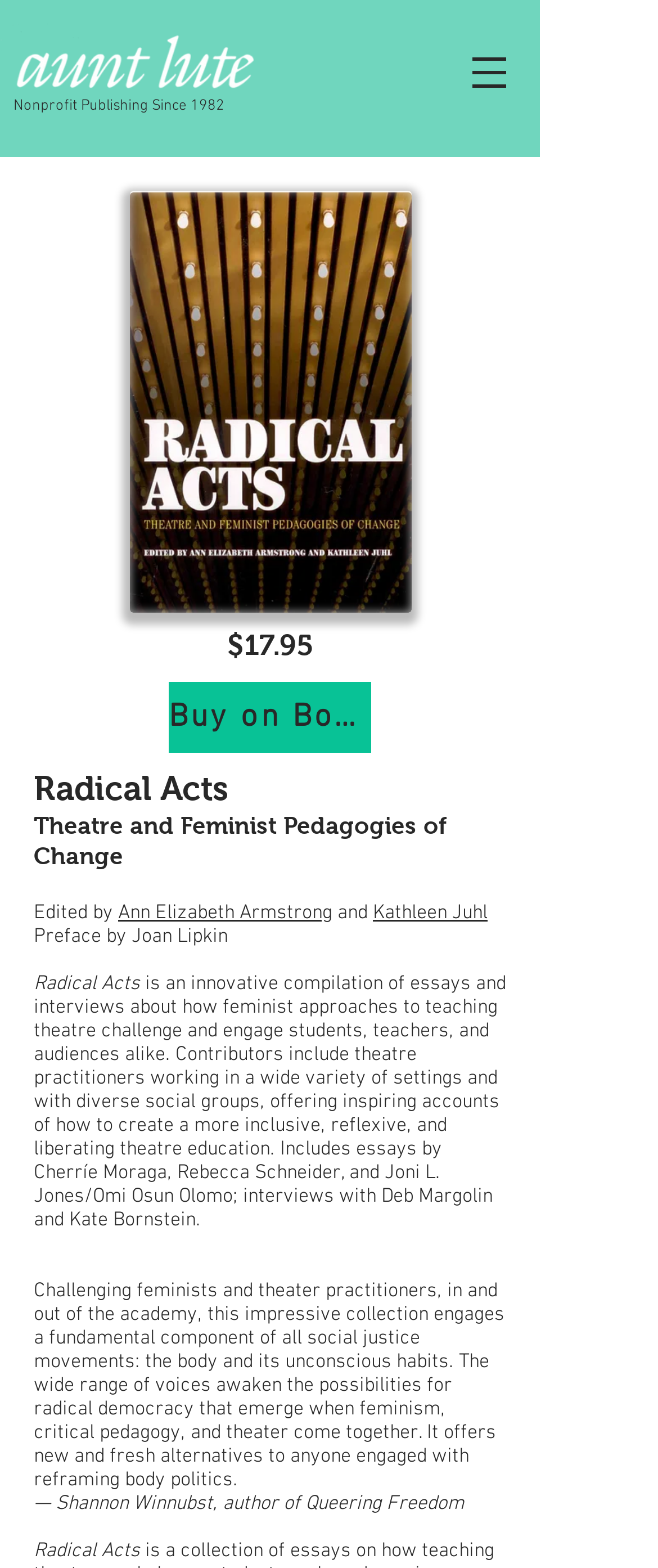Convey a detailed summary of the webpage, mentioning all key elements.

The webpage is about a book titled "Radical Acts: Theatre and Feminist Pedagogies of Change" edited by Ann Elizabeth Armstrong and Kathleen Juhl. At the top left corner, there is an image of the Aunt Lute Logo, which is also a link. Next to it, there is a text "Nonprofit Publishing Since 1982". 

On the top right corner, there is a navigation menu labeled "Site" with a button that has a popup menu. The menu button has an image on it.

Below the navigation menu, there is a section that displays information about the book. The book title "Radical Acts" is in a large font, followed by the subtitle "Theatre and Feminist Pedagogies of Change". The editors' names are listed below the title. There is also a preface by Joan Lipkin.

The book description is divided into two paragraphs. The first paragraph explains that the book is a compilation of essays and interviews about how feminist approaches to teaching theatre challenge and engage students, teachers, and audiences. It also mentions that the contributors include theatre practitioners working in various settings and with diverse social groups. The second paragraph is a review of the book, praising its ability to engage with social justice movements and offer fresh alternatives to body politics.

There is a price tag of $17.95 and a "Buy on Bookshop" link below the book description.